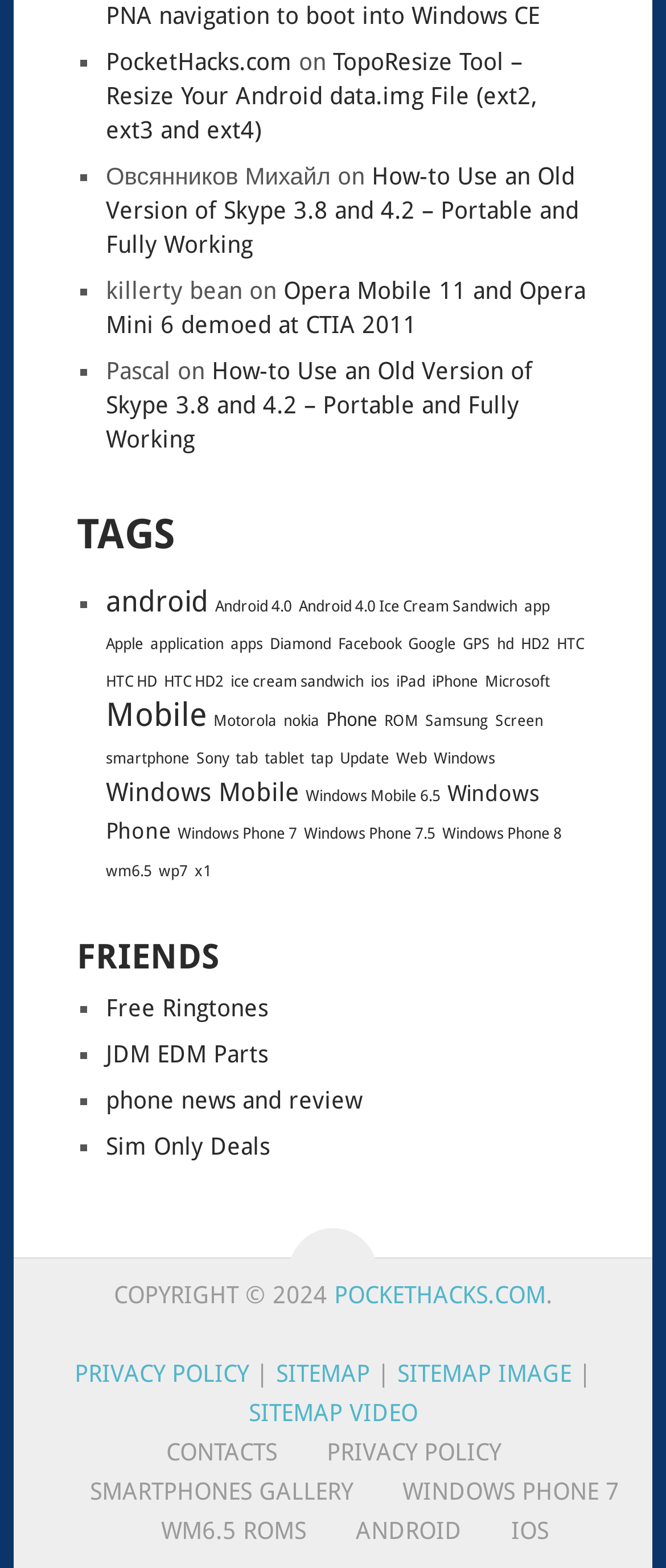Determine the bounding box coordinates of the clickable region to execute the instruction: "Click on the 'TAGS' heading". The coordinates should be four float numbers between 0 and 1, denoted as [left, top, right, bottom].

[0.115, 0.323, 0.885, 0.36]